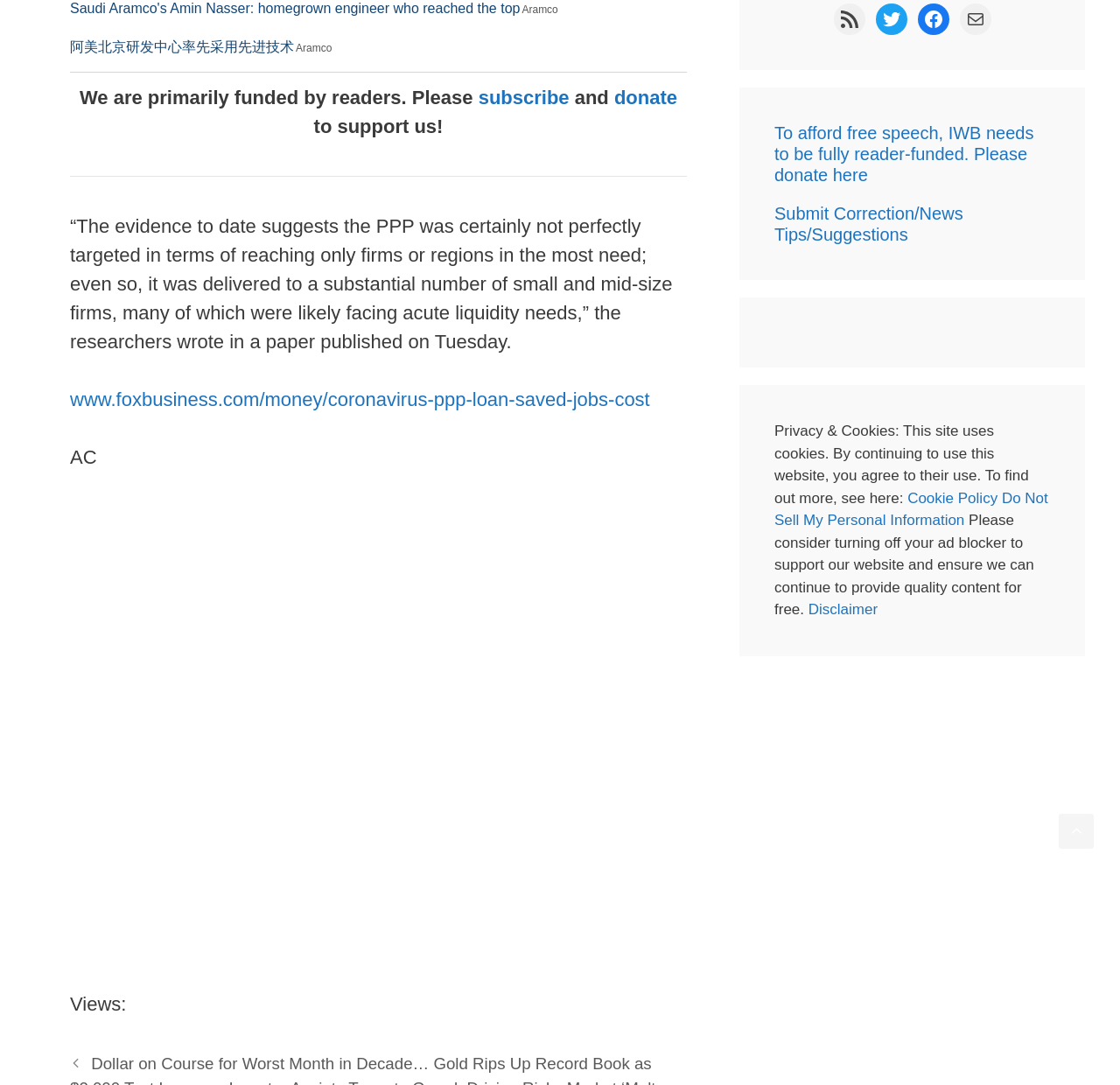How can users support the website?
Based on the visual information, provide a detailed and comprehensive answer.

Users can support the website by donating, as indicated by the links 'subscribe' and 'donate' at the top of the page, and the heading 'To afford free speech, IWB needs to be fully reader-funded. Please donate here'.